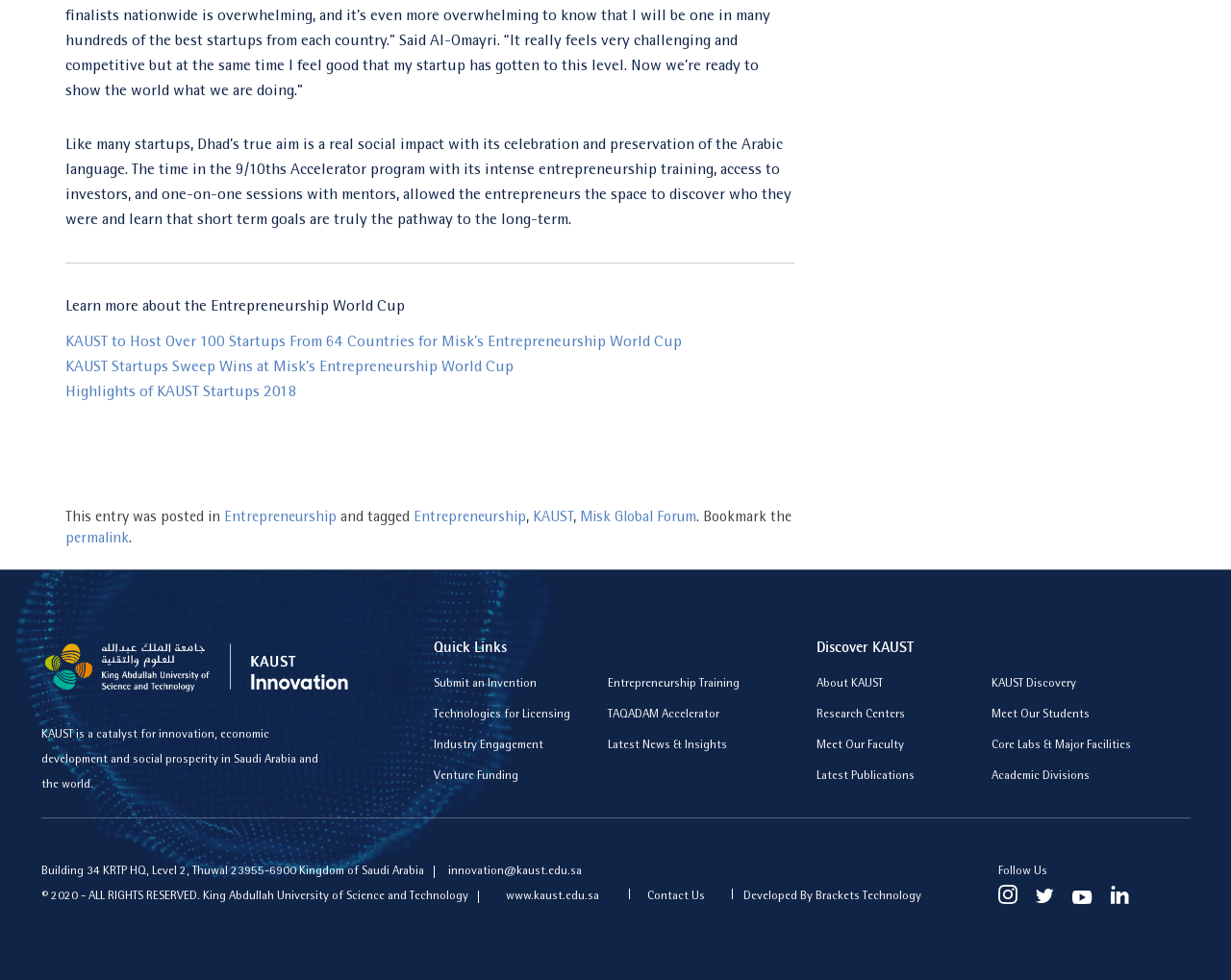Can you find the bounding box coordinates for the element to click on to achieve the instruction: "Follow Us on social media"?

[0.811, 0.883, 0.851, 0.896]